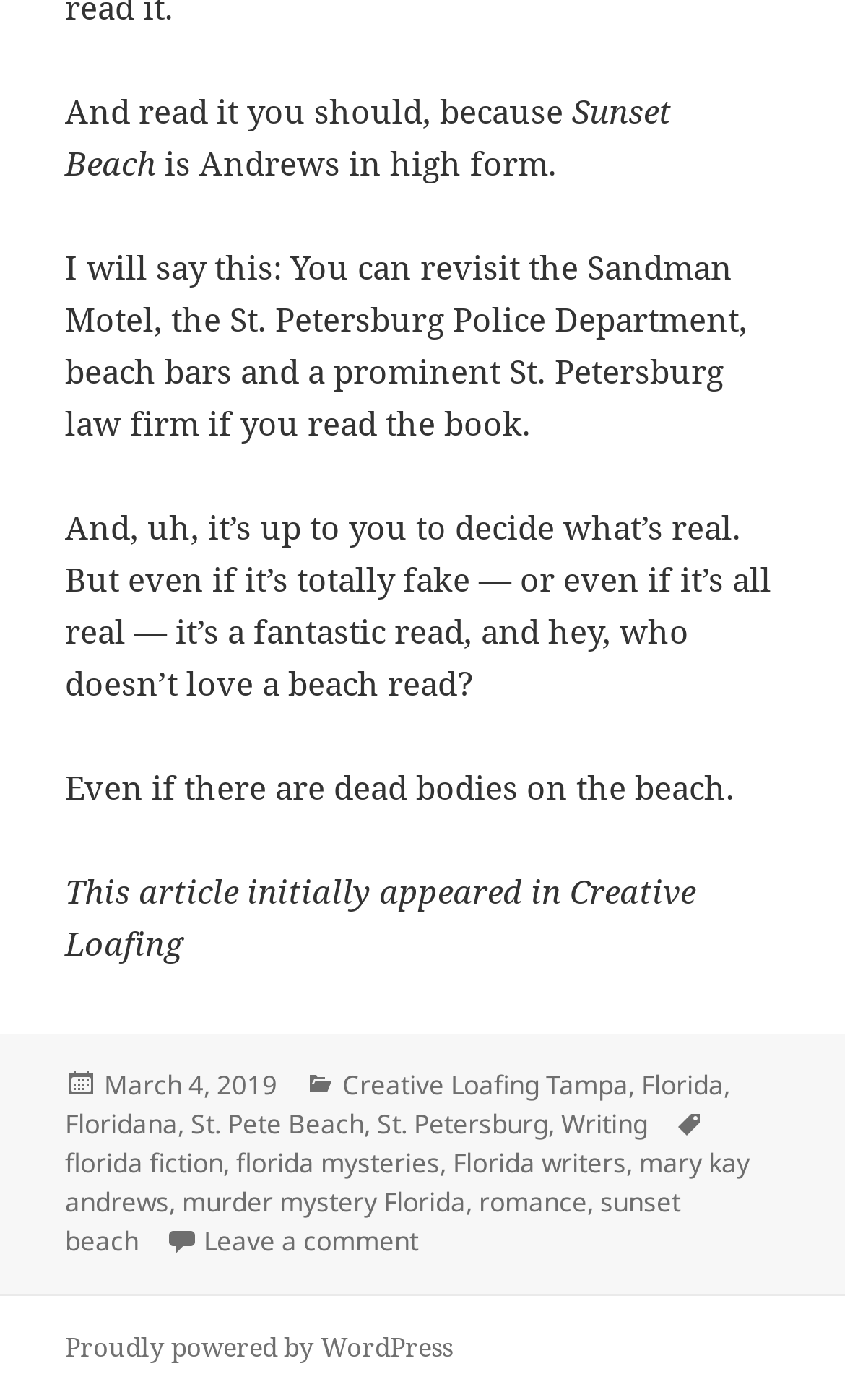Please determine the bounding box coordinates of the element's region to click for the following instruction: "Check out the WordPress website".

[0.077, 0.949, 0.536, 0.977]